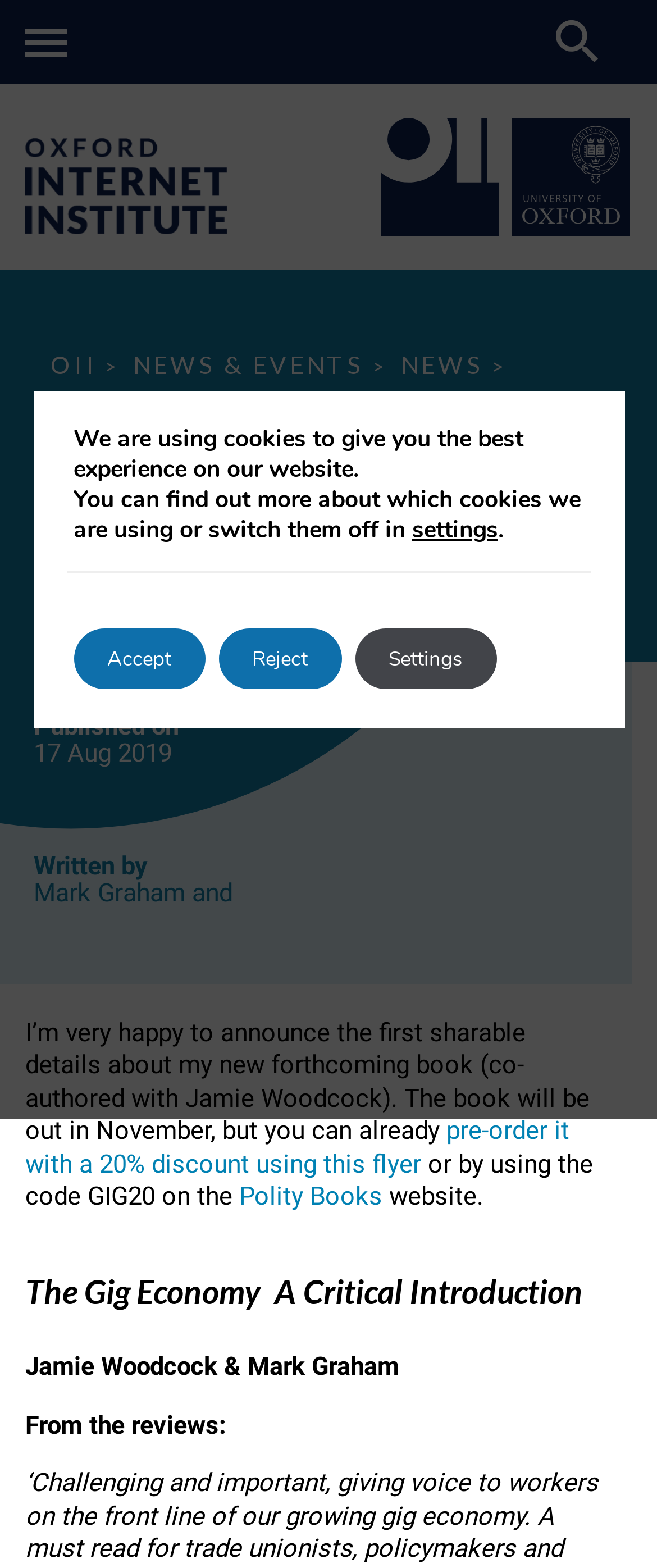Identify the bounding box coordinates for the UI element mentioned here: "Settings". Provide the coordinates as four float values between 0 and 1, i.e., [left, top, right, bottom].

[0.54, 0.401, 0.755, 0.439]